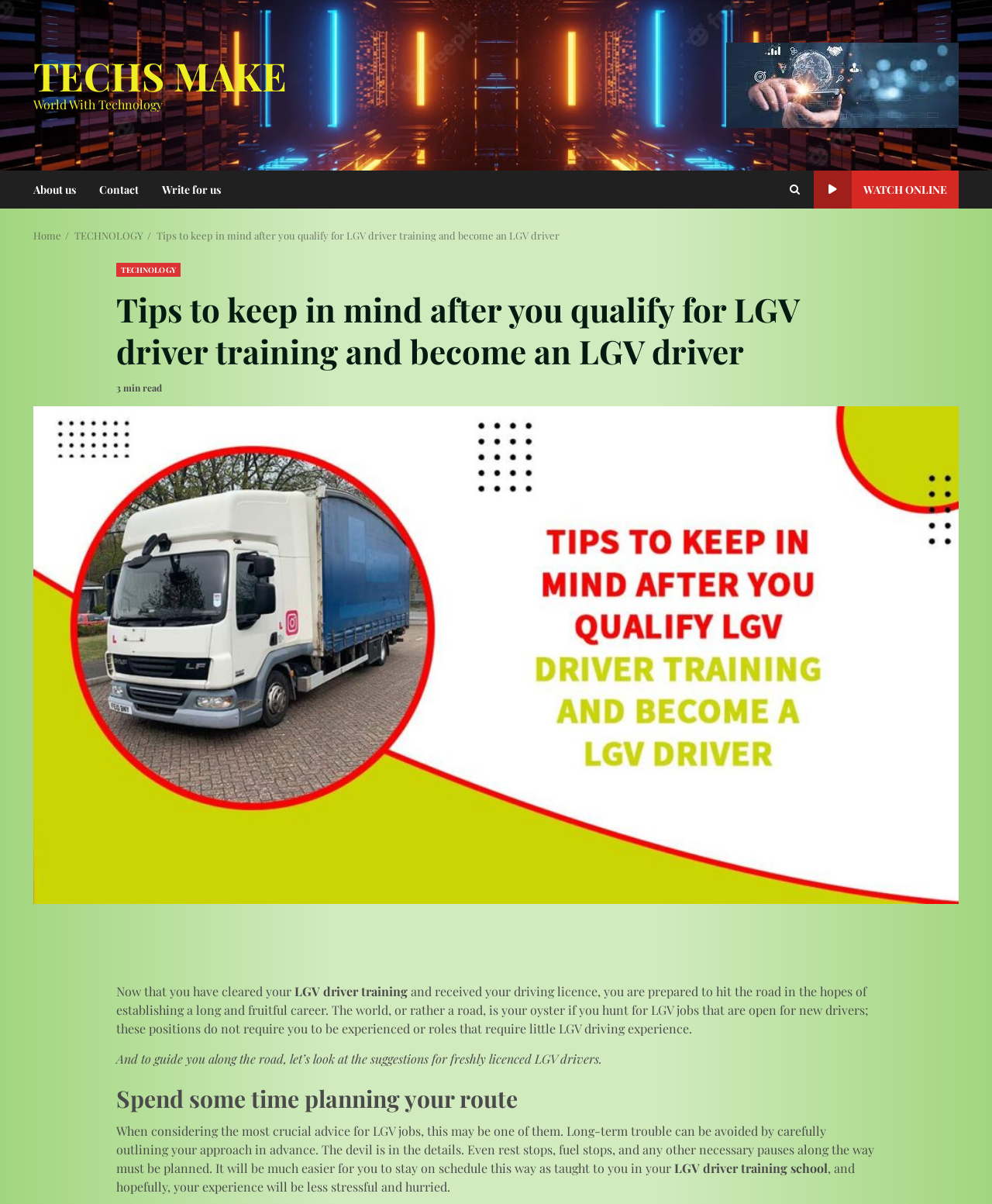What is the author of the current article?
Could you give a comprehensive explanation in response to this question?

I looked for an author element or a byline, but I couldn't find any information about the author of the current article. Therefore, the author is not specified.